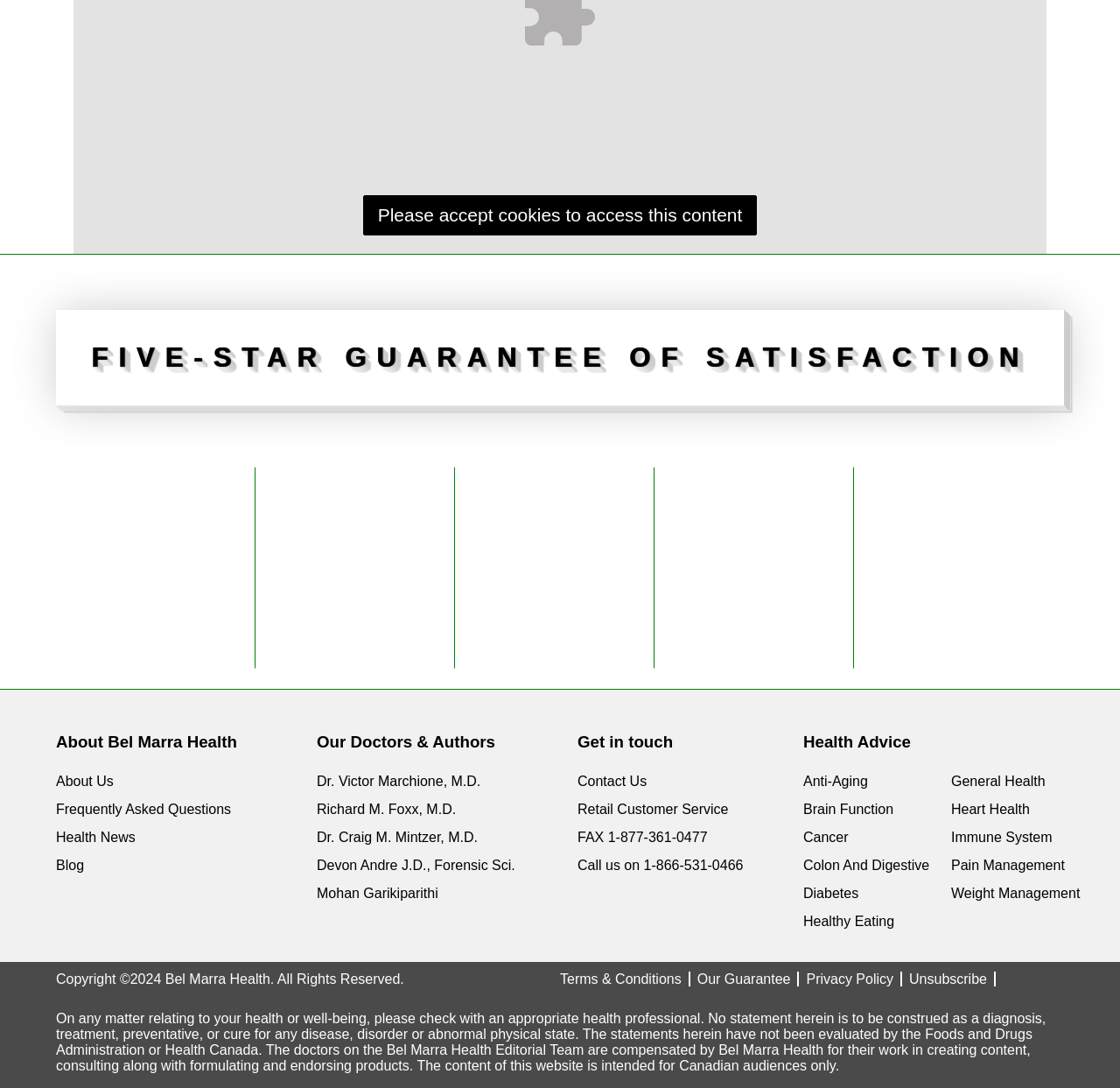Identify and provide the bounding box for the element described by: "Anti-Aging".

[0.717, 0.712, 0.775, 0.725]